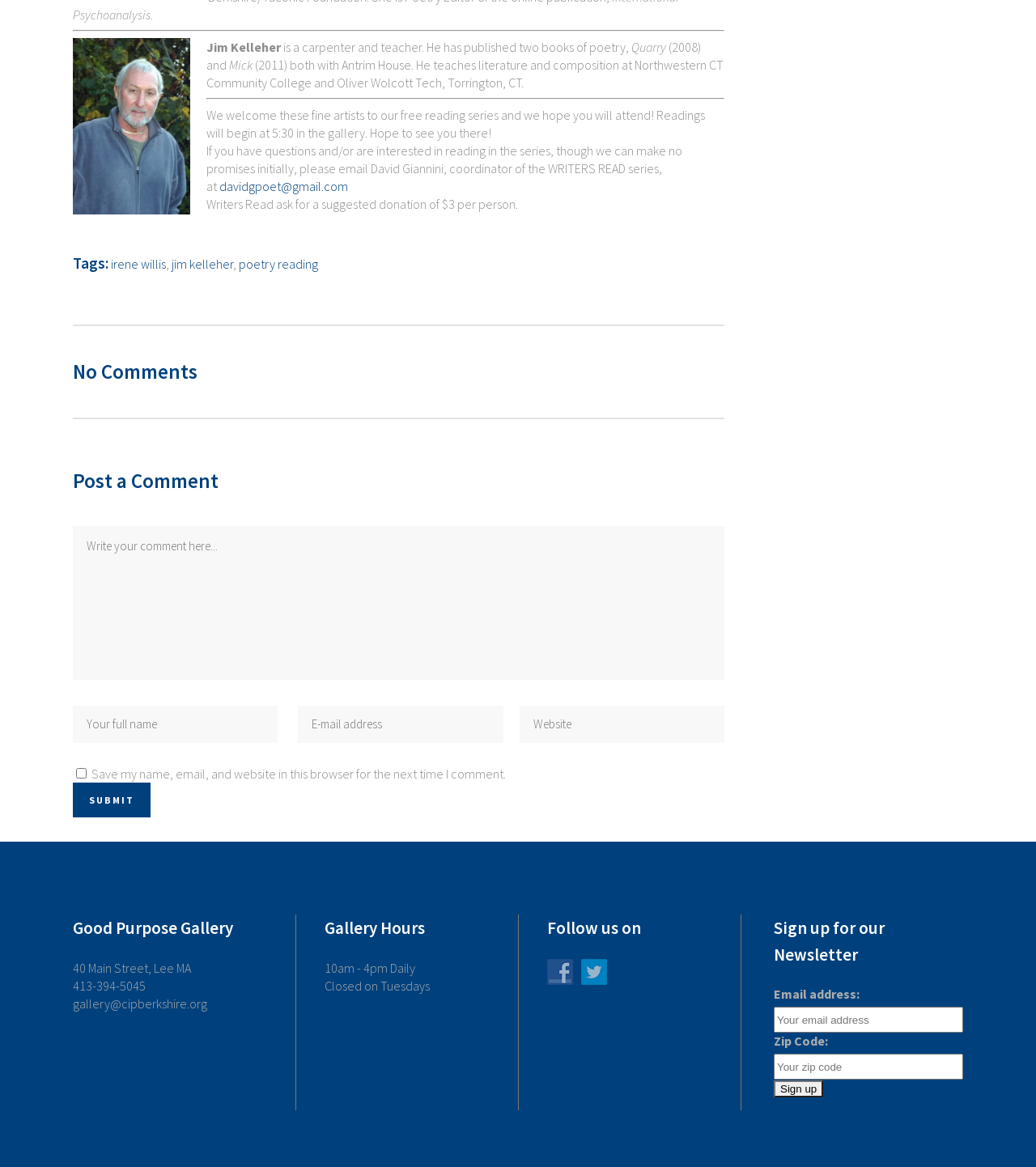Please provide a one-word or short phrase answer to the question:
What is the phone number of the Good Purpose Gallery?

413-394-5045